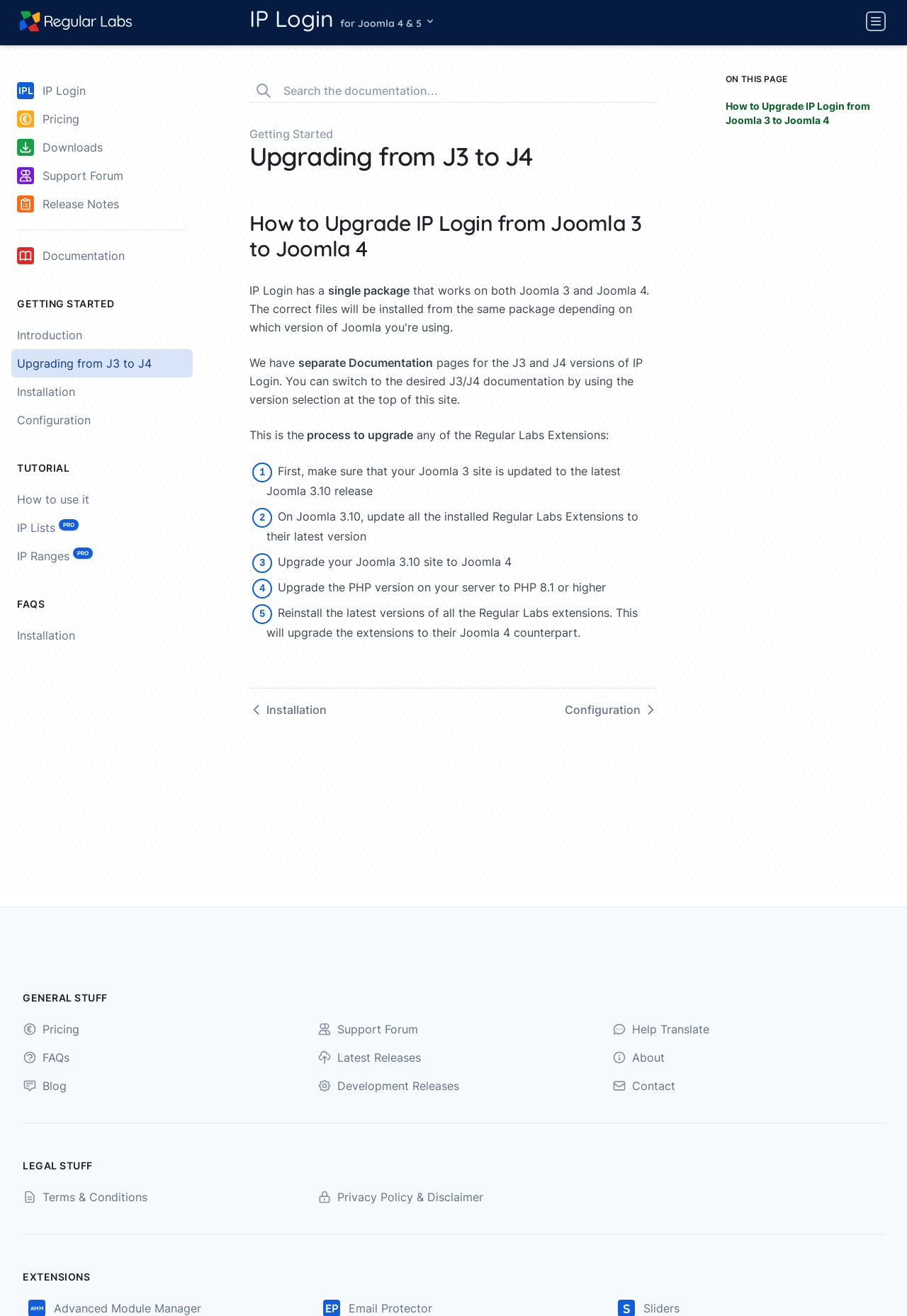Look at the image and answer the question in detail:
What is the purpose of the 'Search the documentation...' link?

The link 'Search the documentation...' is likely intended to allow users to search for specific topics or keywords within the documentation of the IP Login Joomla extension, making it easier to find relevant information.